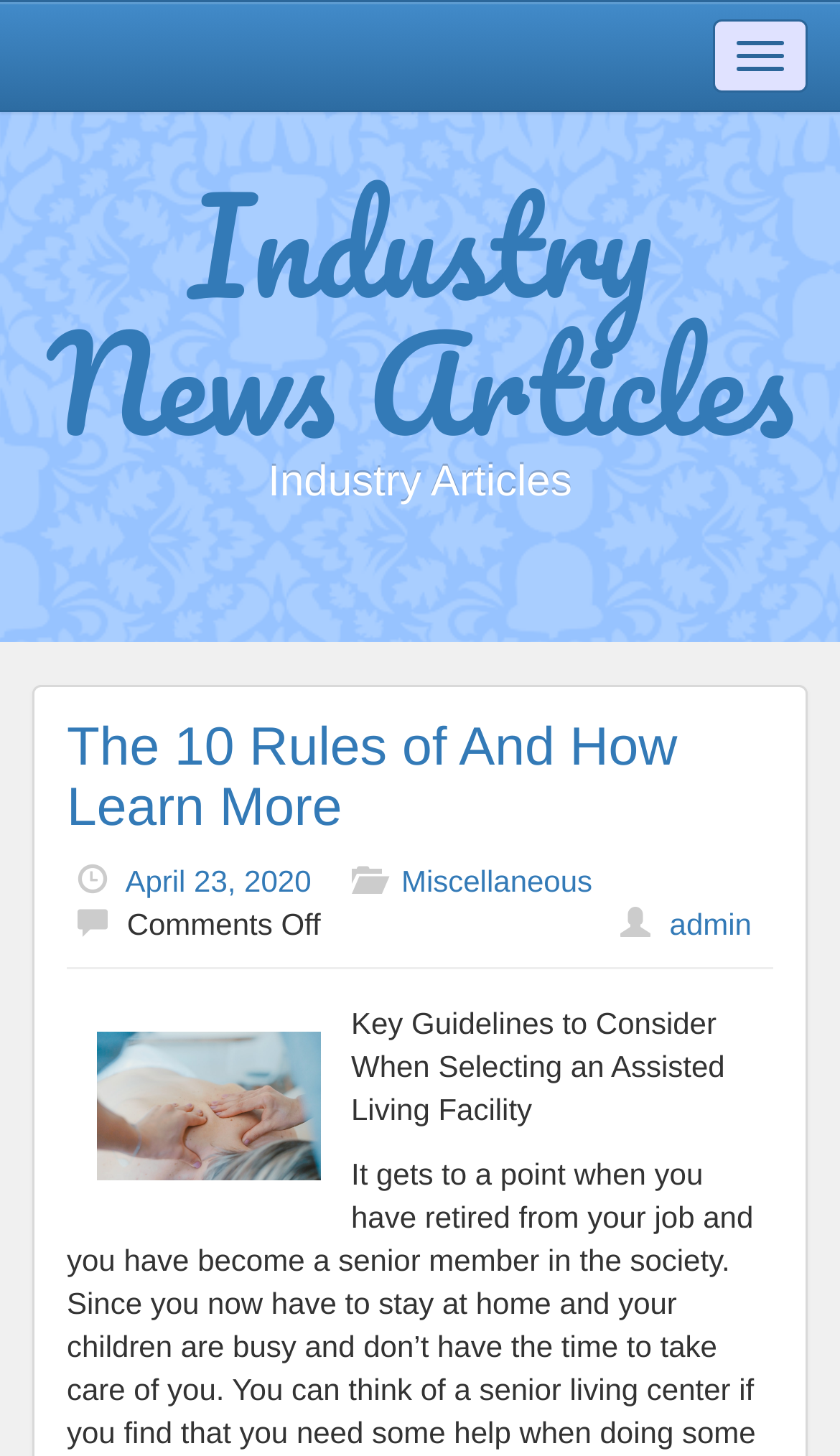What is the topic of the article below?
Please provide a detailed answer to the question.

I read the StaticText 'Key Guidelines to Consider When Selecting an Assisted Living Facility' with bounding box coordinates [0.418, 0.691, 0.863, 0.774], which indicates that the article below is about assisted living facilities.